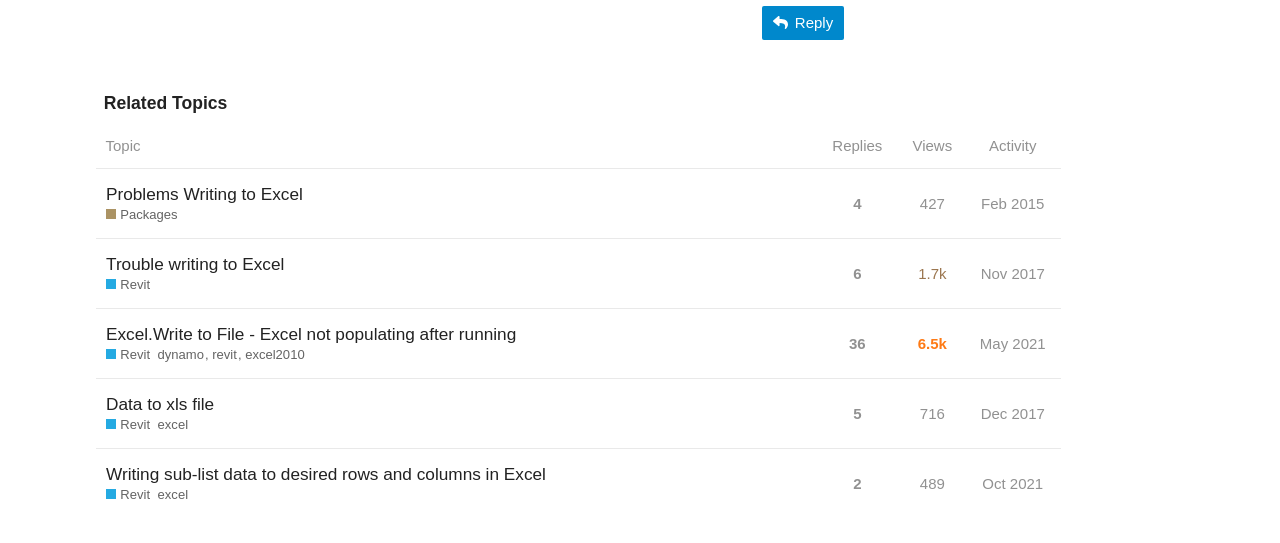Give a one-word or short-phrase answer to the following question: 
What is the purpose of the 'Reply' button?

To reply to a topic